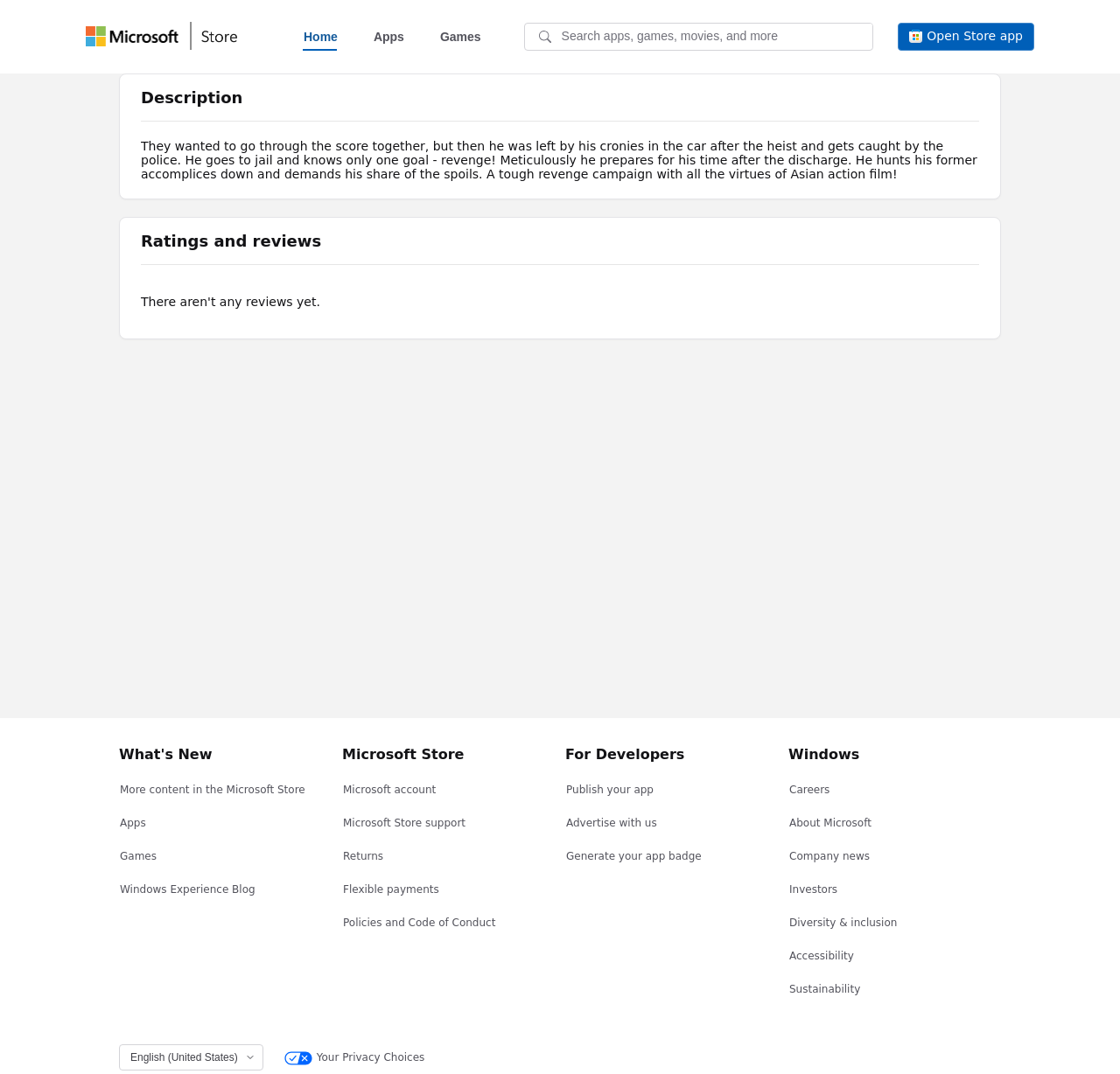Use a single word or phrase to respond to the question:
What is the purpose of the 'Open Store app' button?

To open the Store app